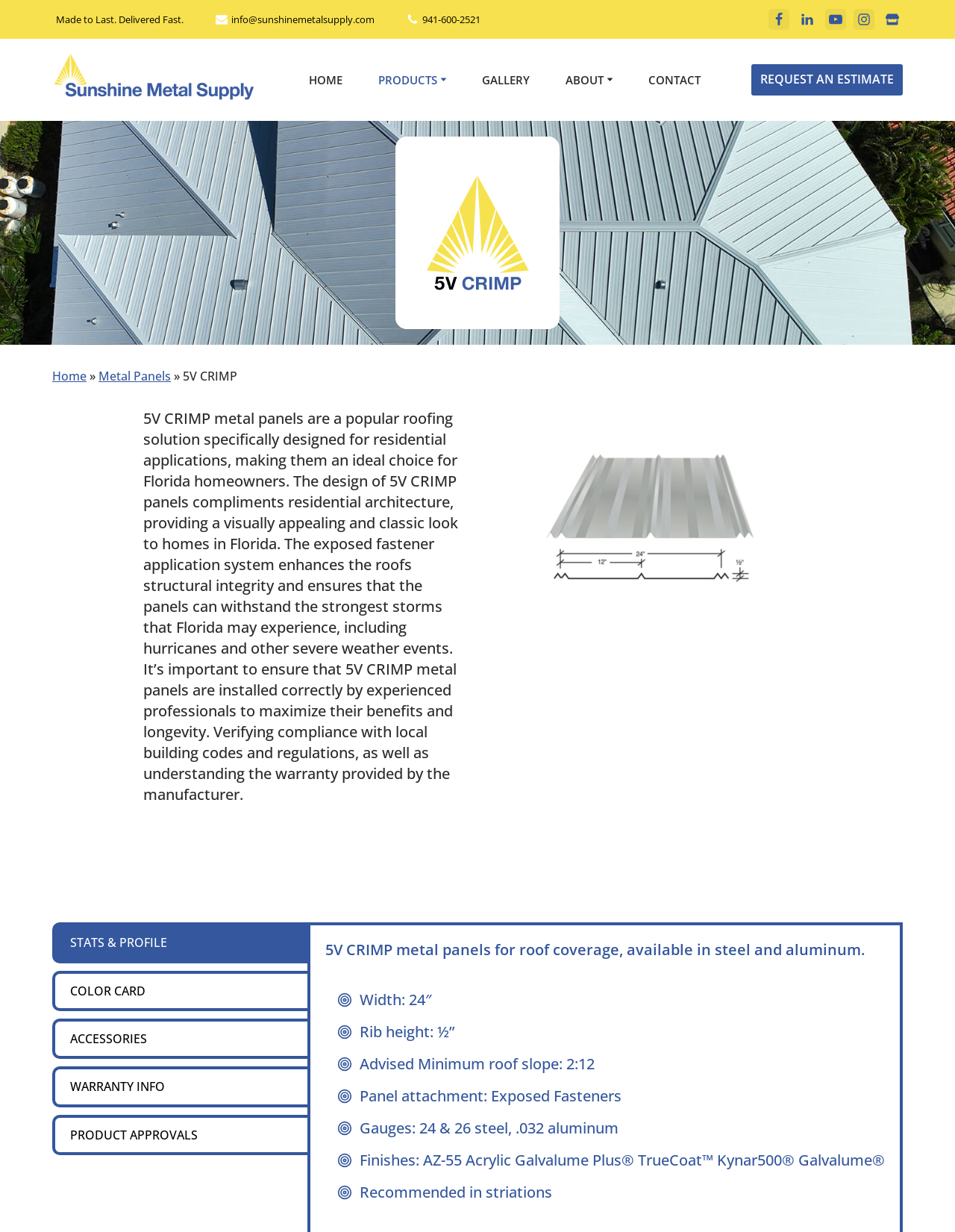Explain the webpage's layout and main content in detail.

This webpage is about 5V Crimp, a type of metal roofing panel designed for residential applications, particularly in coastal areas. At the top, there is a navigation menu with links to different sections of the website, including Home, Products, Gallery, About, and Contact. Below the navigation menu, there is a prominent image of a metal roofing panel profile.

The main content of the webpage is divided into sections. The first section introduces 5V Crimp metal panels, describing their design, features, and benefits. This section includes a static text block that provides detailed information about the panels, including their application, structural integrity, and warranty.

Below this section, there is a figure with a schematic of the 5V Crimp metal panel. Further down, there are links to additional resources, including Stats & Profile, Color Card, Accessories, Warranty Info, and Product Approvals.

The next section provides specifications for the 5V Crimp metal panels, including their width, rib height, advised minimum roof slope, panel attachment, gauges, and finishes. This section is organized into a series of static text blocks, each providing specific information about the panels.

Throughout the webpage, there are several images, including a horizontal logo for Sunshine Metal Supply, social media links, and a call-to-action button to request an estimate. The overall layout is organized and easy to navigate, with clear headings and concise text.